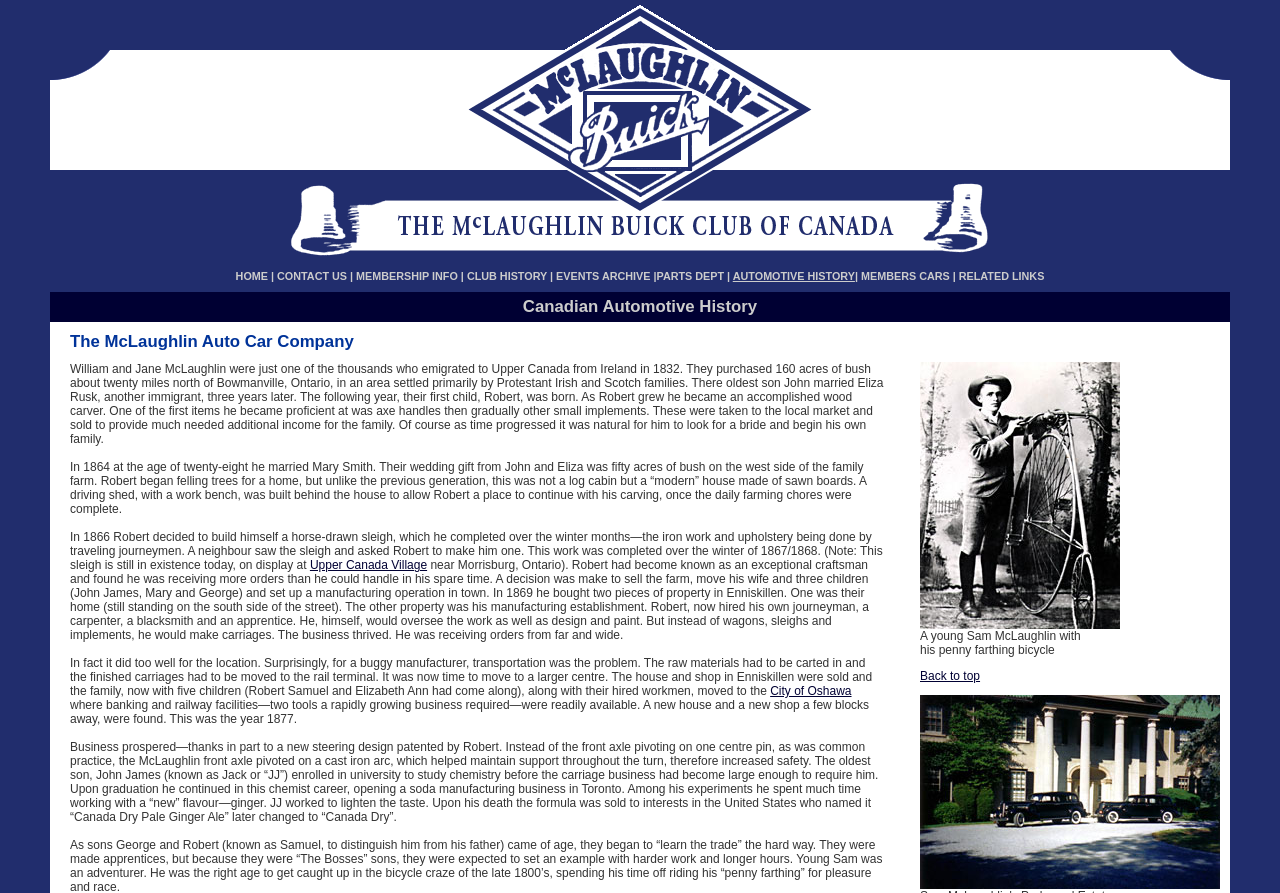Use a single word or phrase to answer the question:
What is the name of the club?

McLaughlin Buick Club of Canada